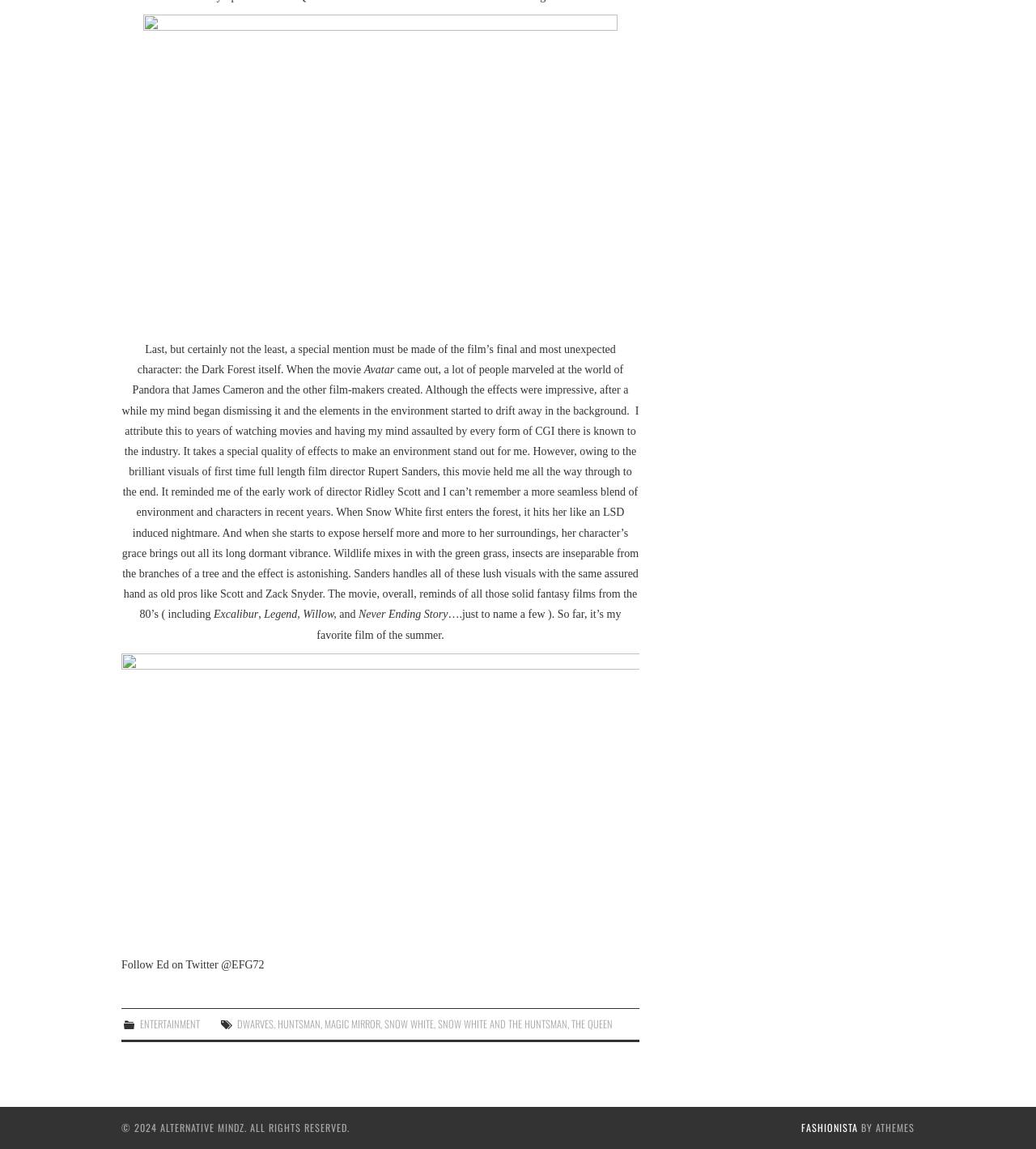Please determine the bounding box coordinates of the element to click on in order to accomplish the following task: "Click the link to read more about Avatar". Ensure the coordinates are four float numbers ranging from 0 to 1, i.e., [left, top, right, bottom].

[0.351, 0.317, 0.381, 0.327]